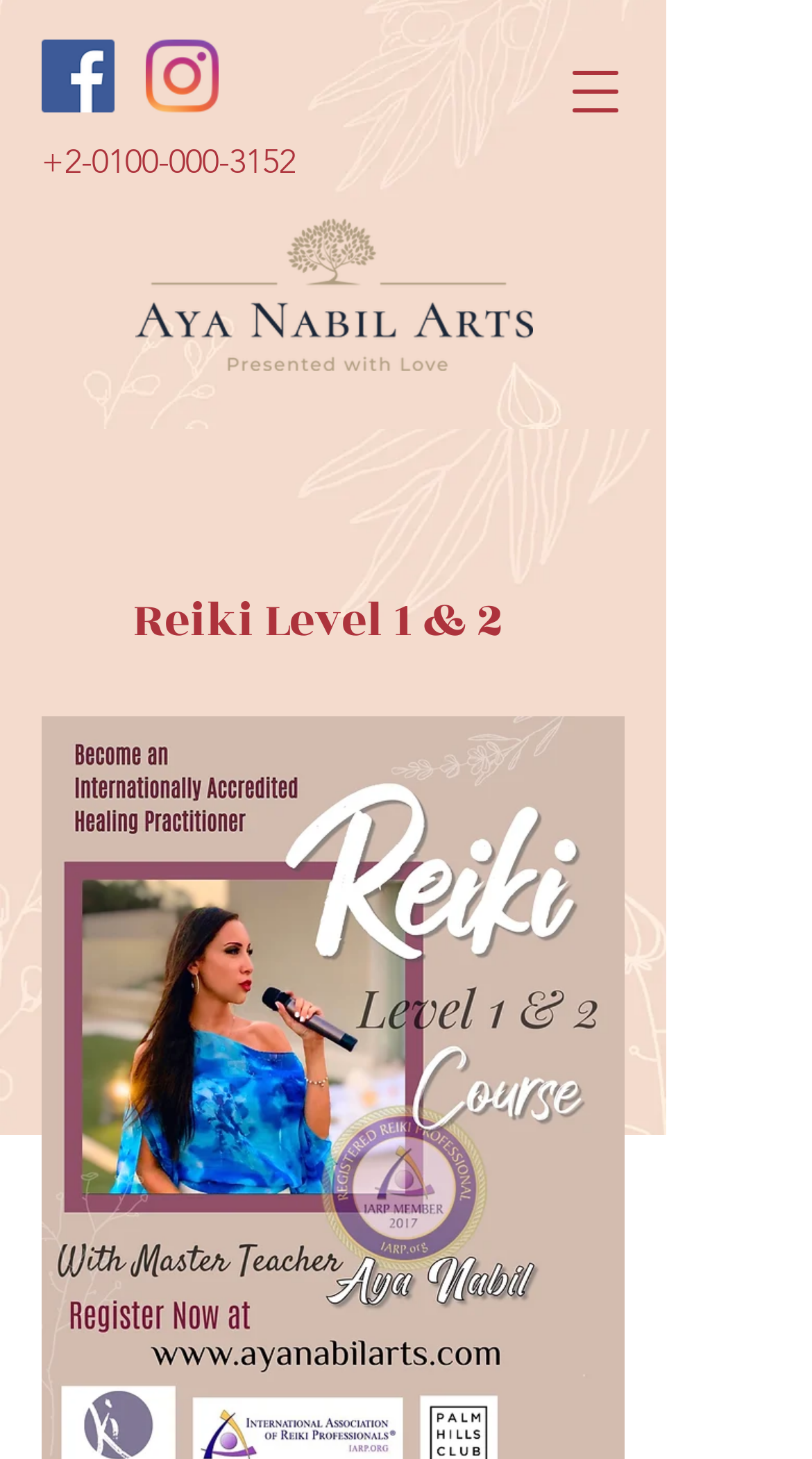Respond with a single word or short phrase to the following question: 
What is the purpose of the button on the top right?

Open navigation menu